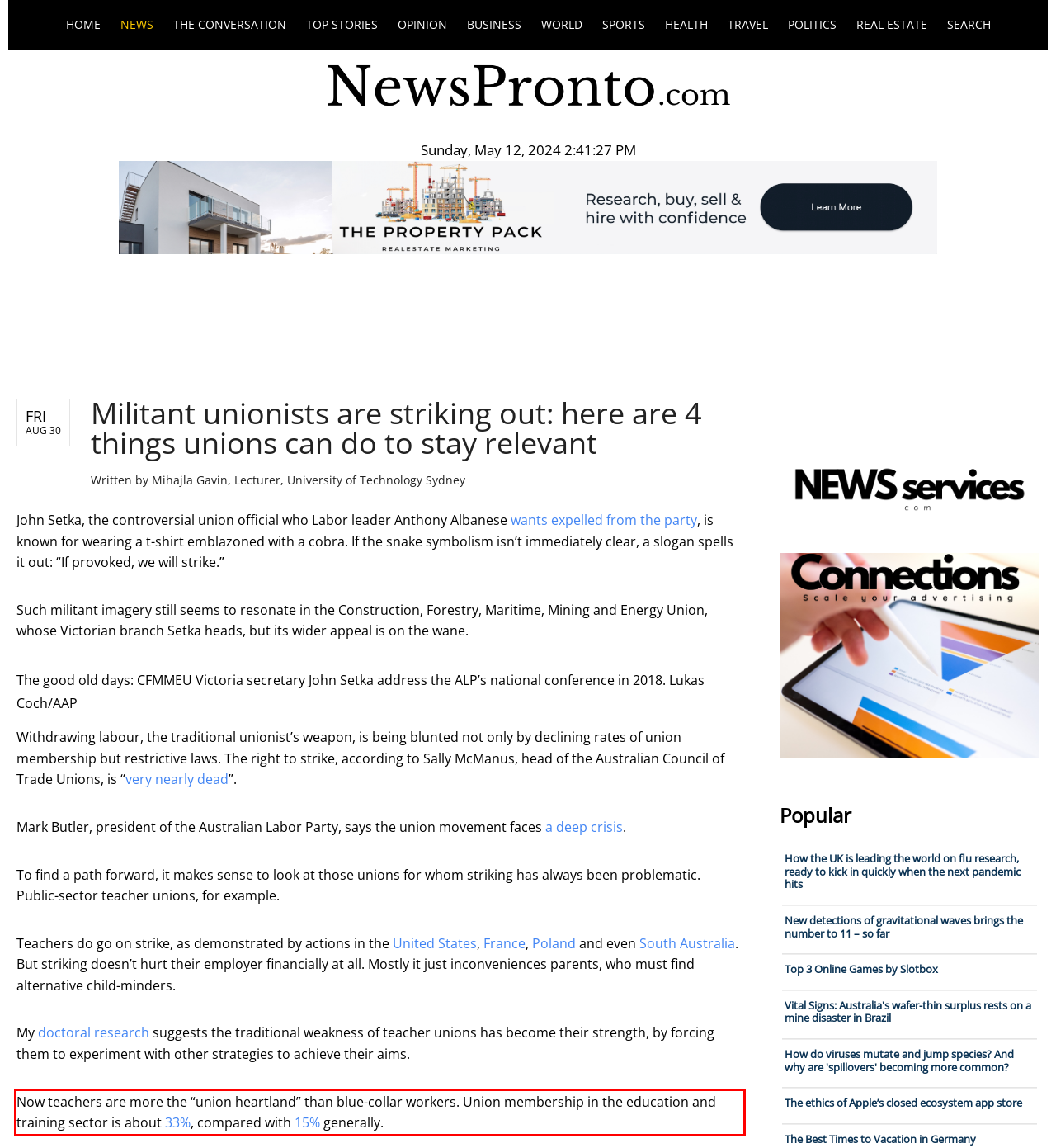Analyze the red bounding box in the provided webpage screenshot and generate the text content contained within.

Now teachers are more the “union heartland” than blue-collar workers. Union membership in the education and training sector is about 33%, compared with 15% generally.